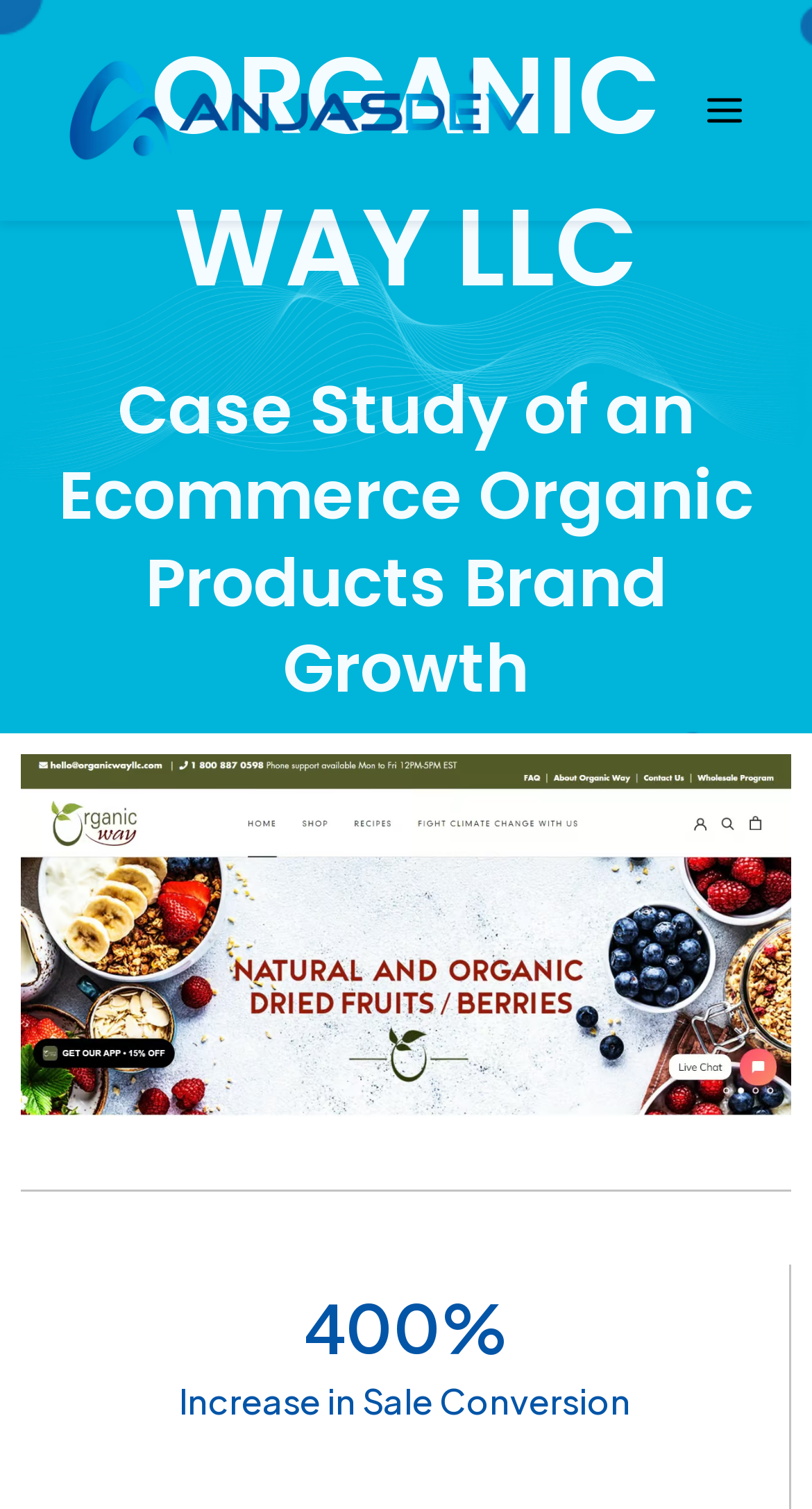Find the bounding box coordinates of the UI element according to this description: "alt="Anjas Dev Logo"".

[0.051, 0.056, 0.692, 0.088]